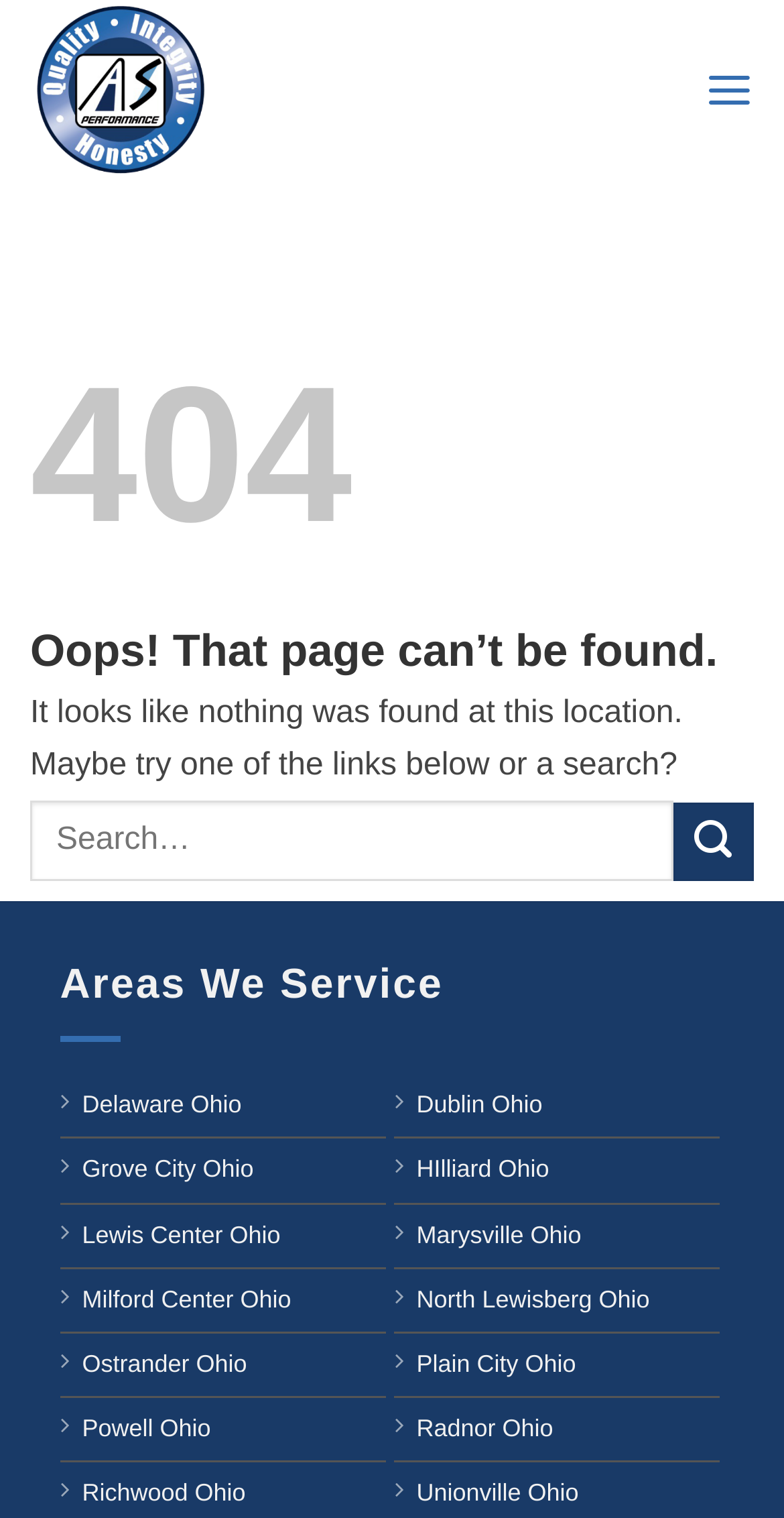Answer the question using only one word or a concise phrase: What areas does AIS auto repair shop service?

Multiple locations